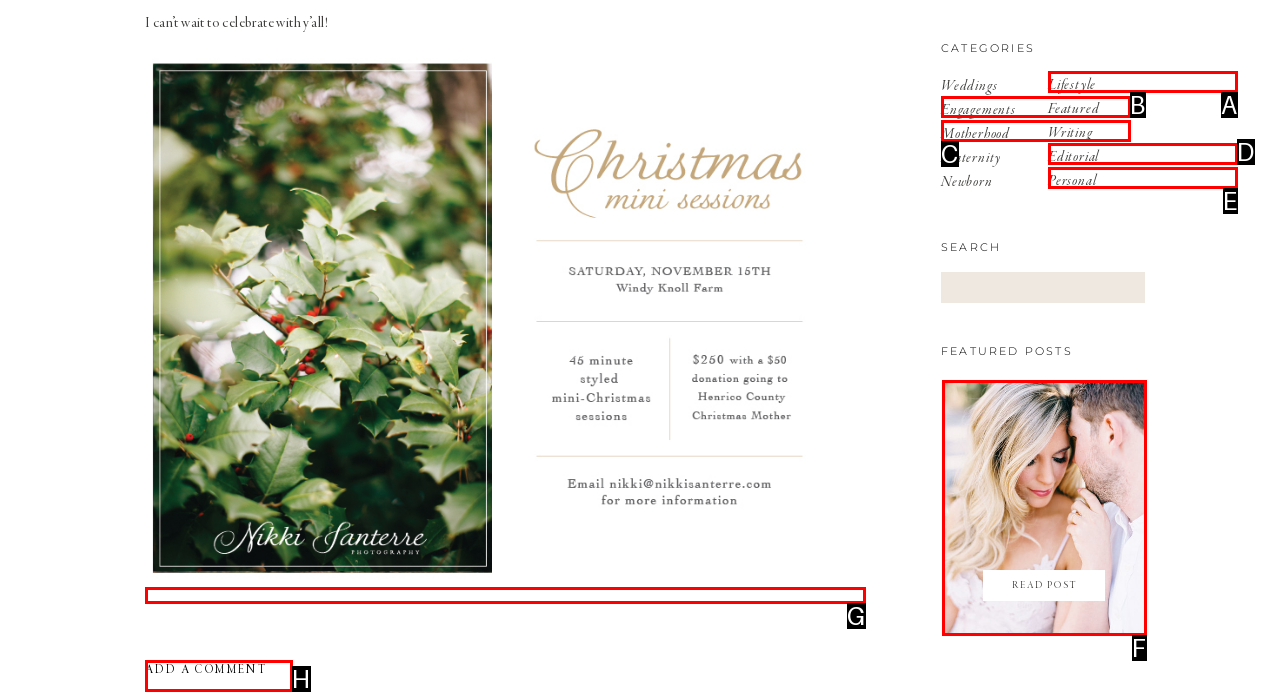Match the description to the correct option: ADD A COMMENT
Provide the letter of the matching option directly.

H